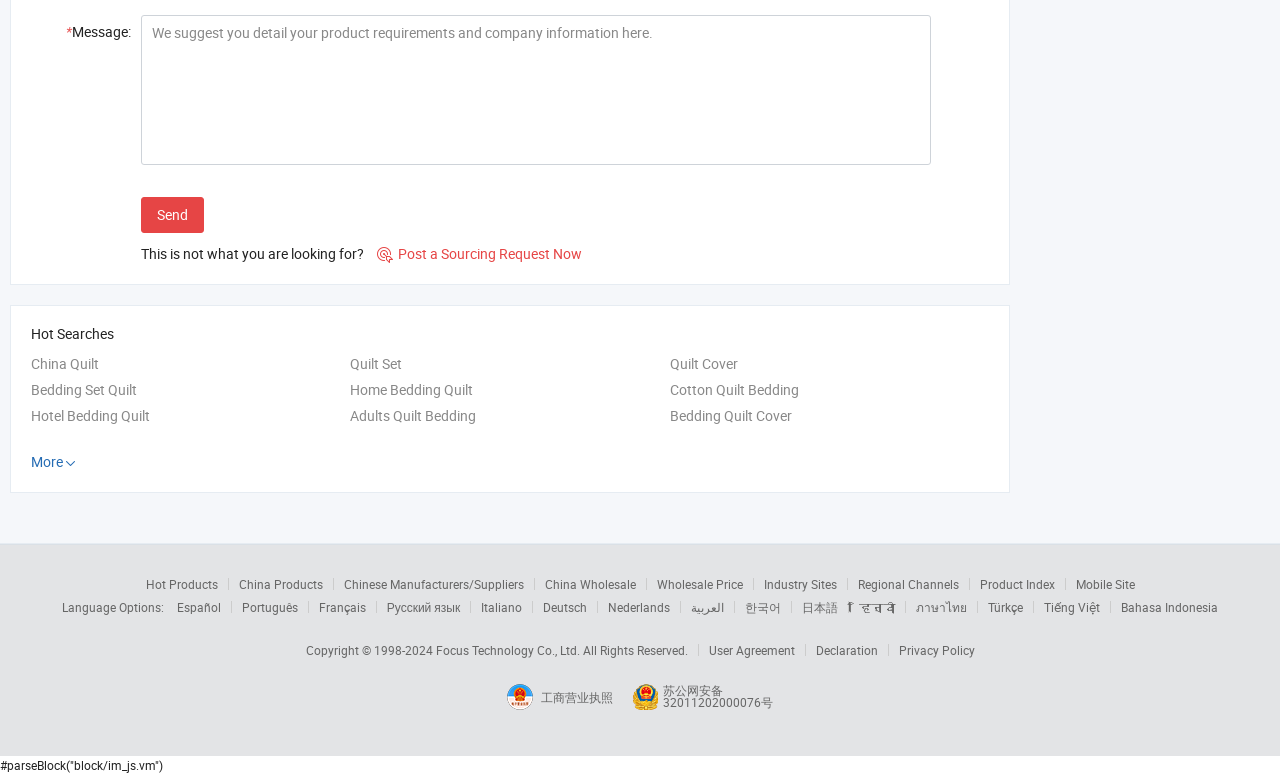What is the copyright information?
Look at the screenshot and respond with one word or a short phrase.

1998-2024 Focus Technology Co., Ltd.